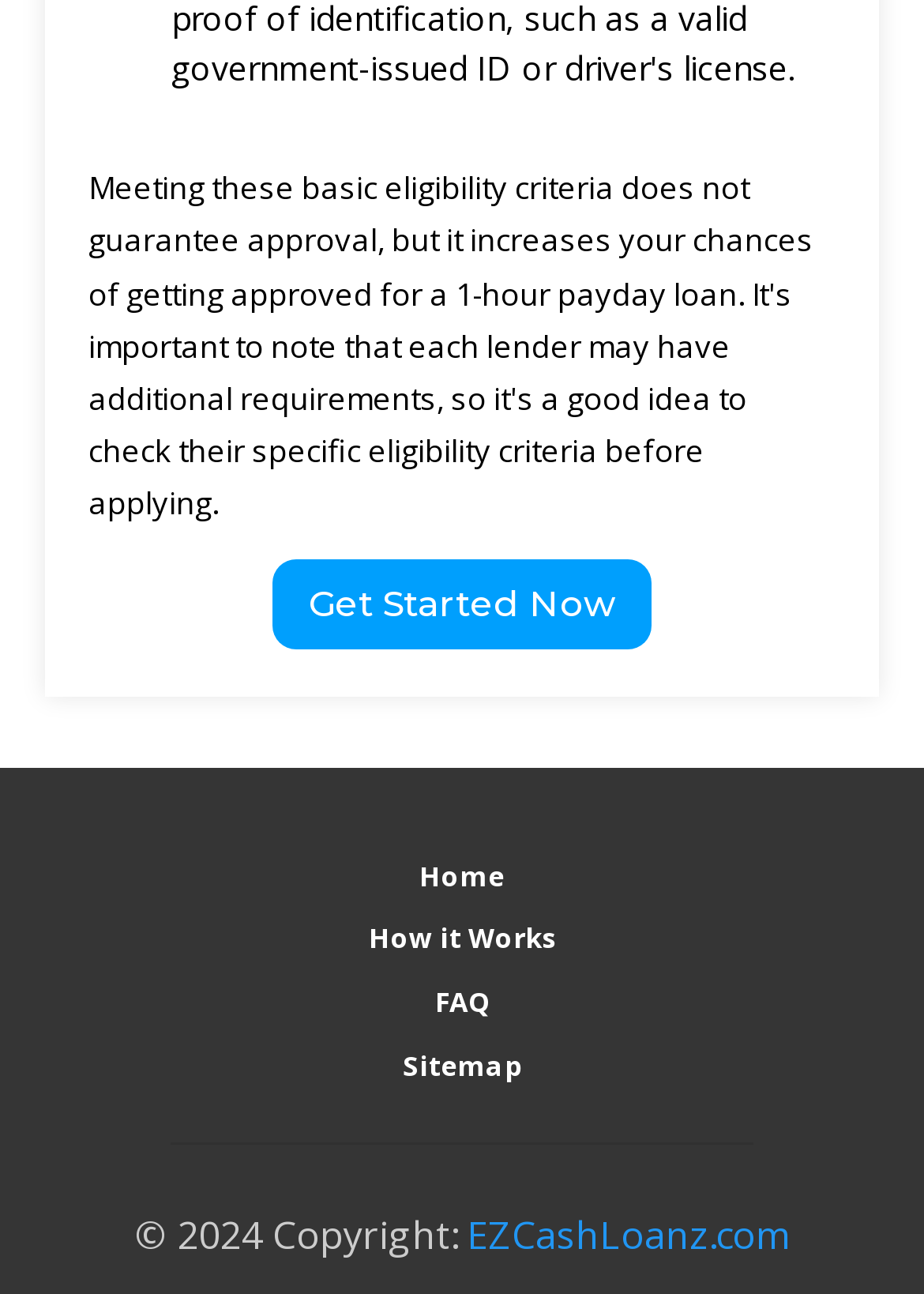Please provide a short answer using a single word or phrase for the question:
What is the text of the last link on the webpage?

EZCashLoanz.com